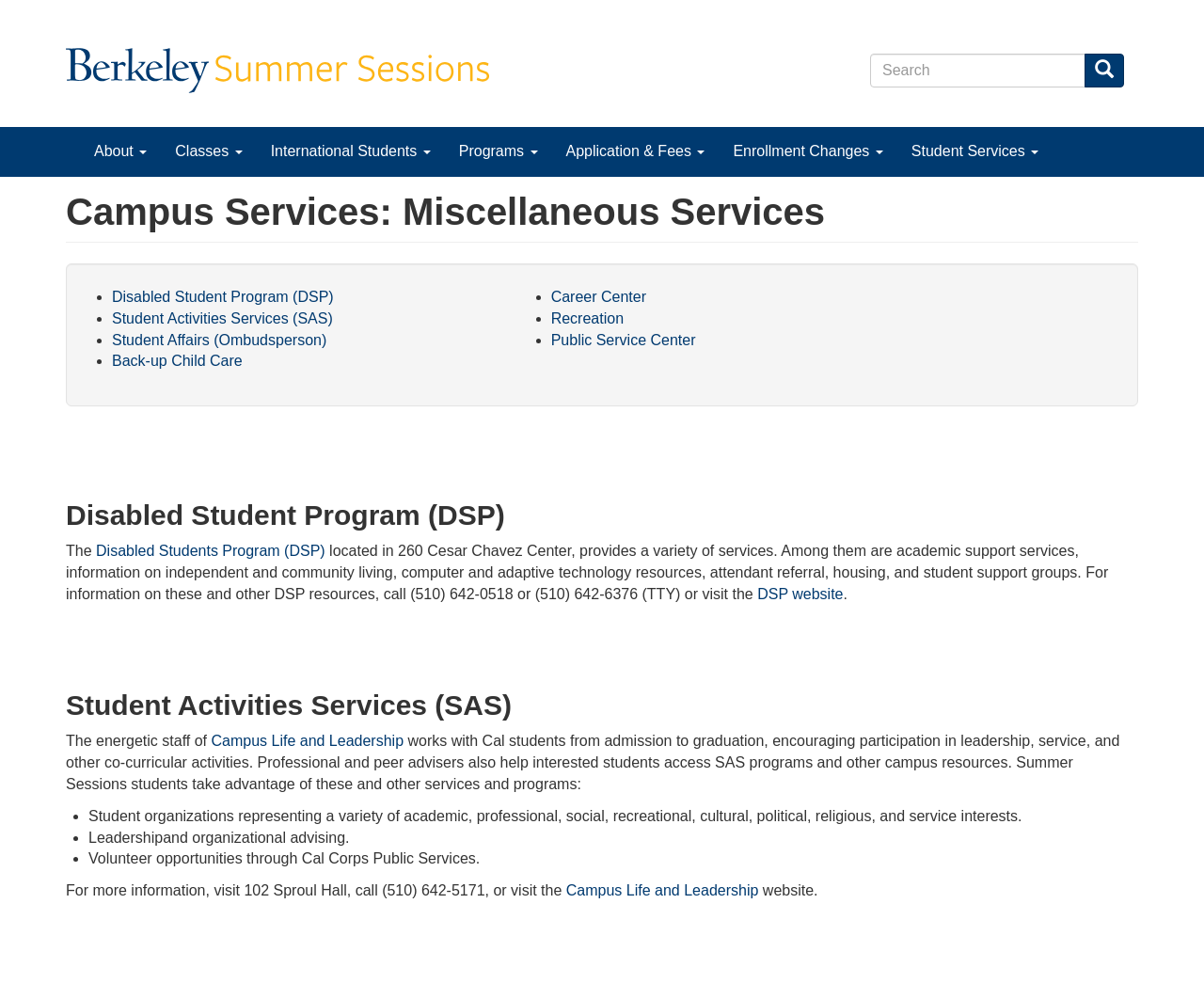Please determine the bounding box coordinates of the element's region to click for the following instruction: "Search for something".

[0.723, 0.054, 0.902, 0.089]